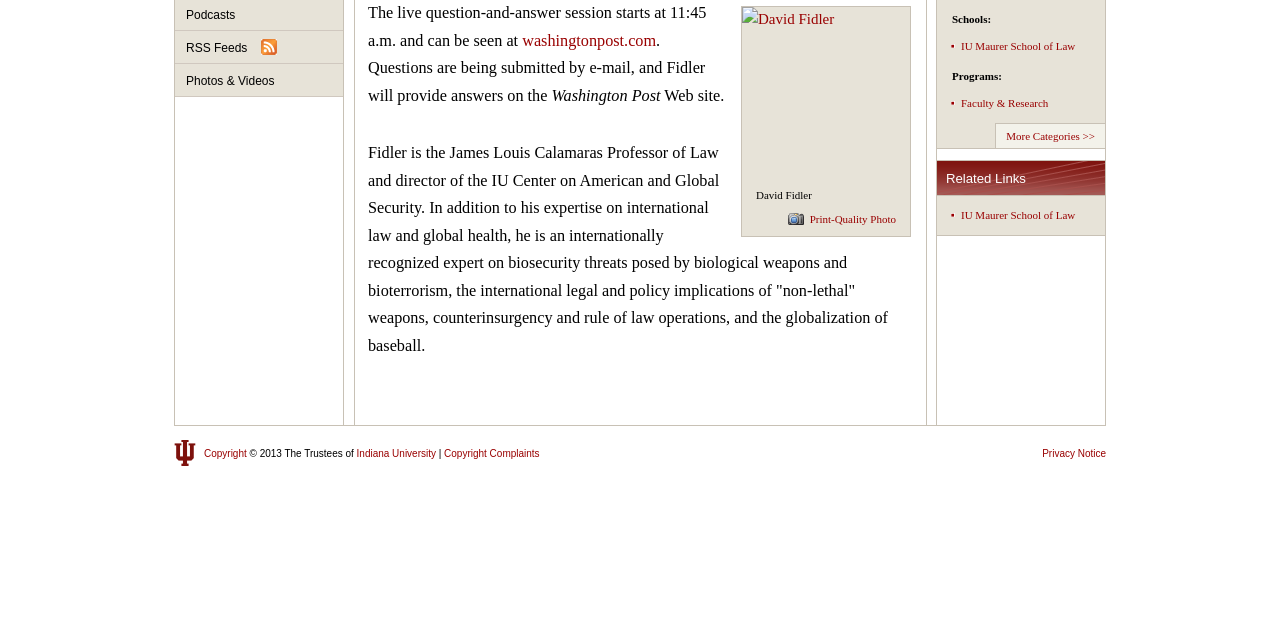Identify the bounding box coordinates of the HTML element based on this description: "Copyright Complaints".

[0.347, 0.7, 0.422, 0.717]